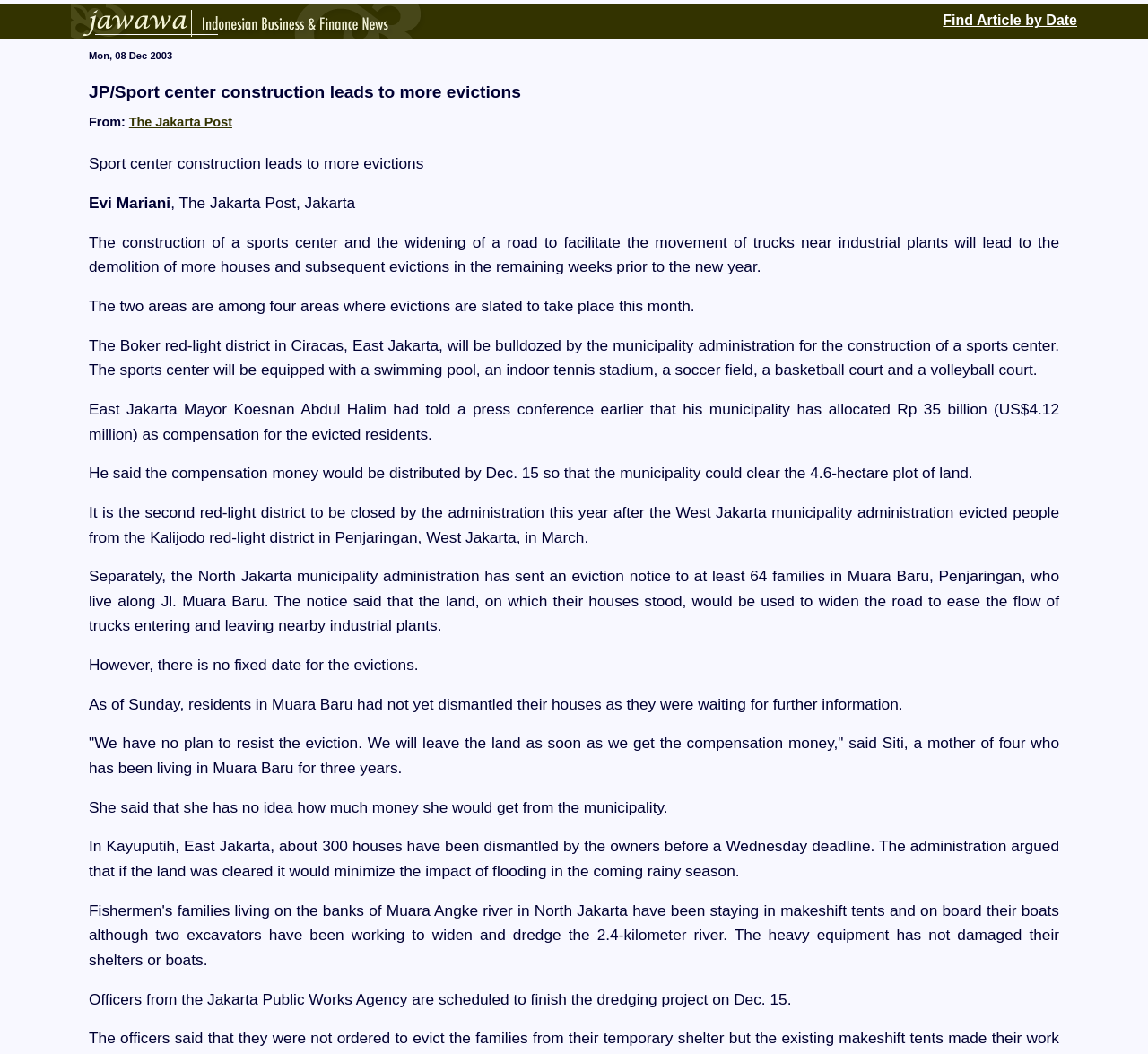Respond to the question below with a single word or phrase:
Who wrote the article?

Evi Mariani